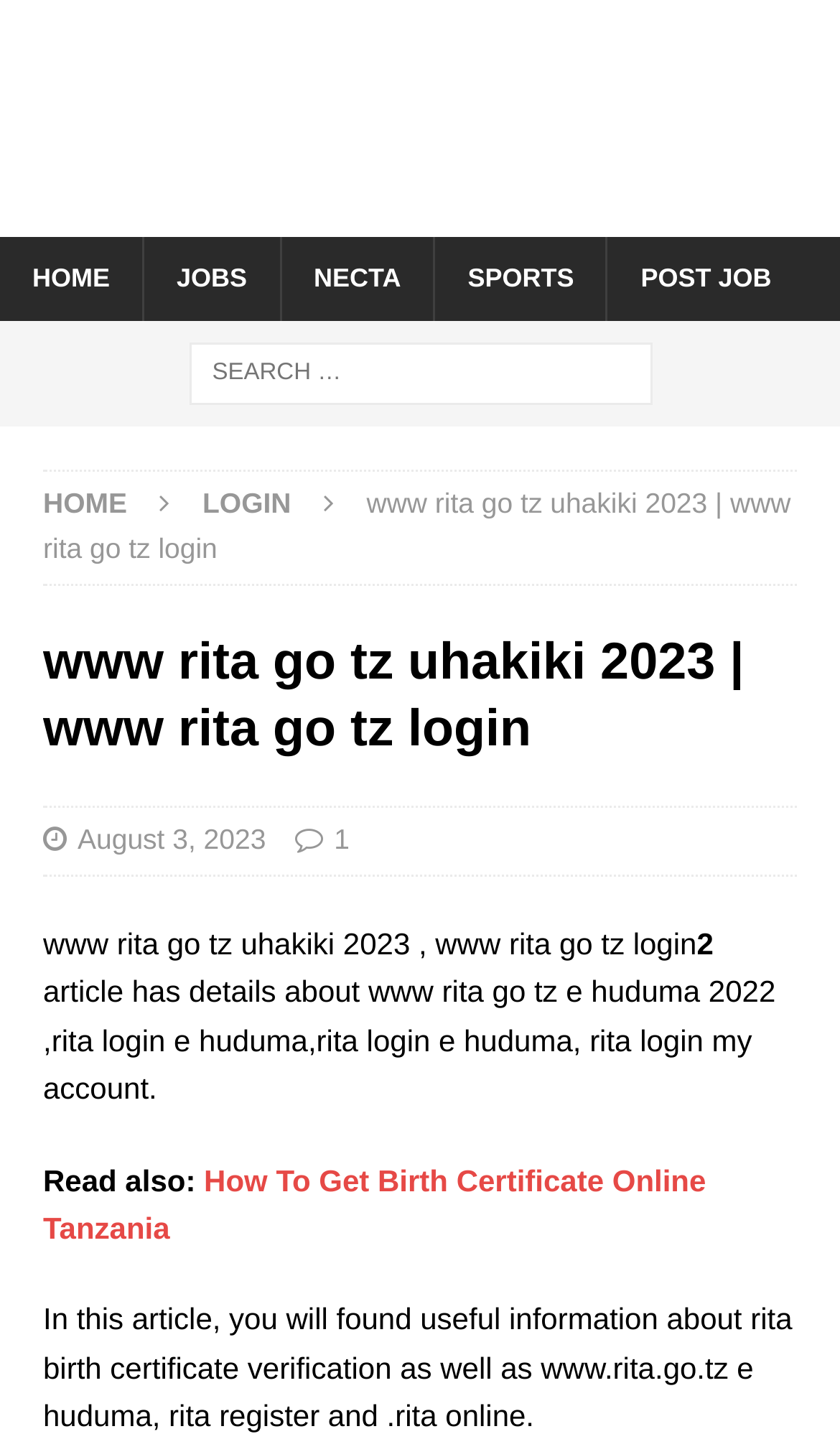What is the logo of the website?
Using the image, provide a concise answer in one word or a short phrase.

Jobwikis logo